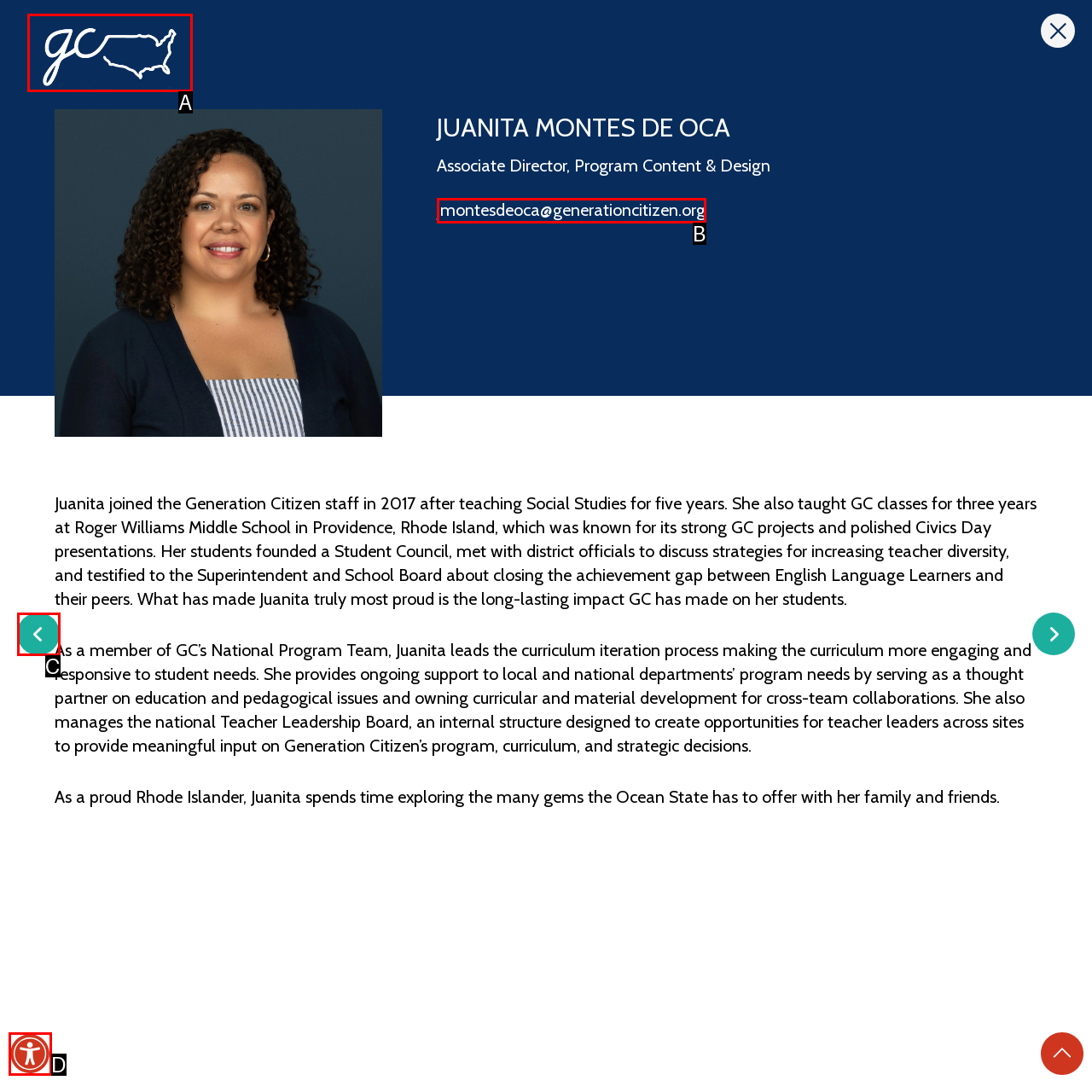Identify the option that corresponds to the given description: alt="Generation Citizen". Reply with the letter of the chosen option directly.

A